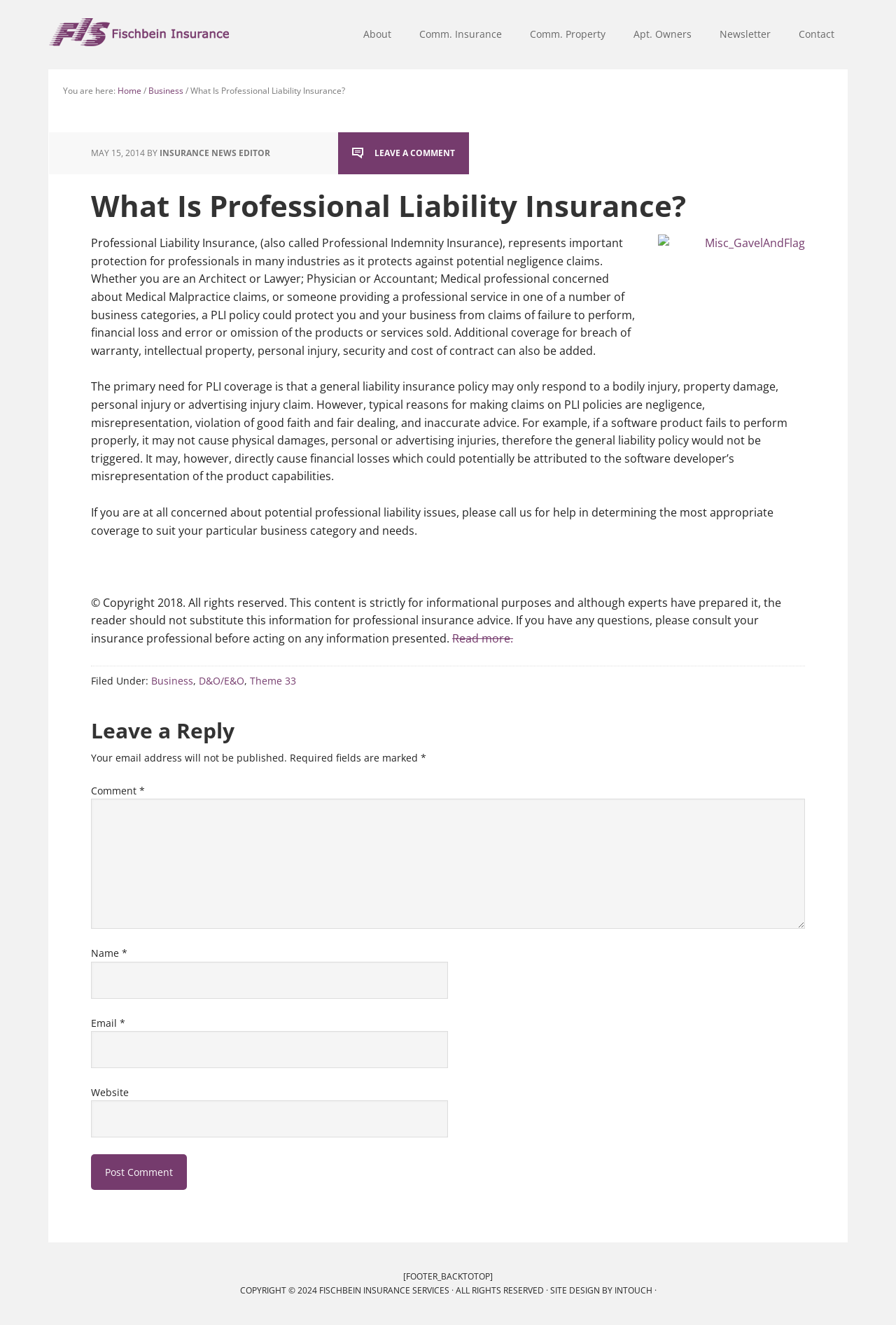Refer to the element description Business and identify the corresponding bounding box in the screenshot. Format the coordinates as (top-left x, top-left y, bottom-right x, bottom-right y) with values in the range of 0 to 1.

[0.169, 0.509, 0.216, 0.519]